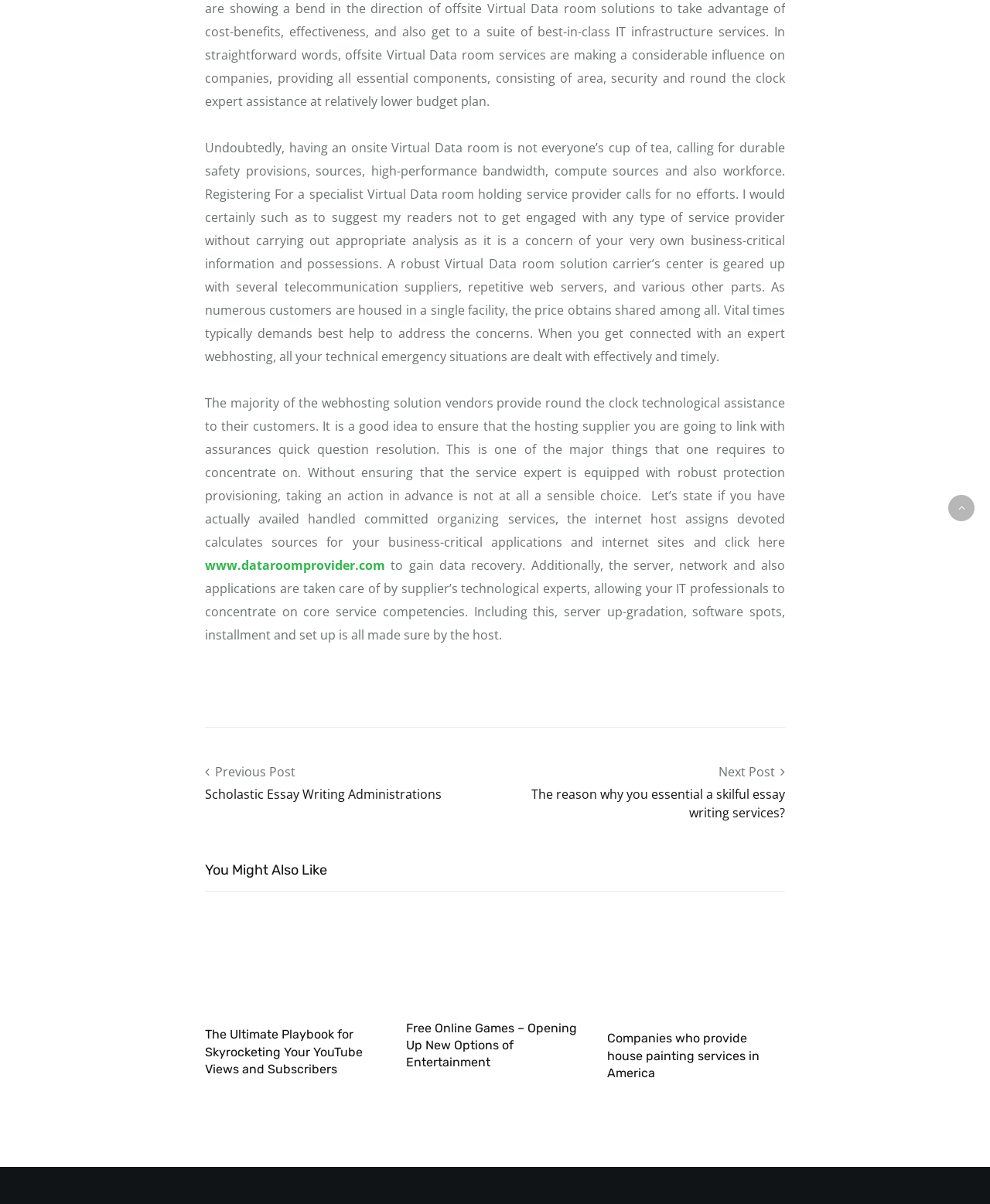Locate the bounding box of the UI element described in the following text: "www.dataroomprovider.com".

[0.207, 0.462, 0.389, 0.476]